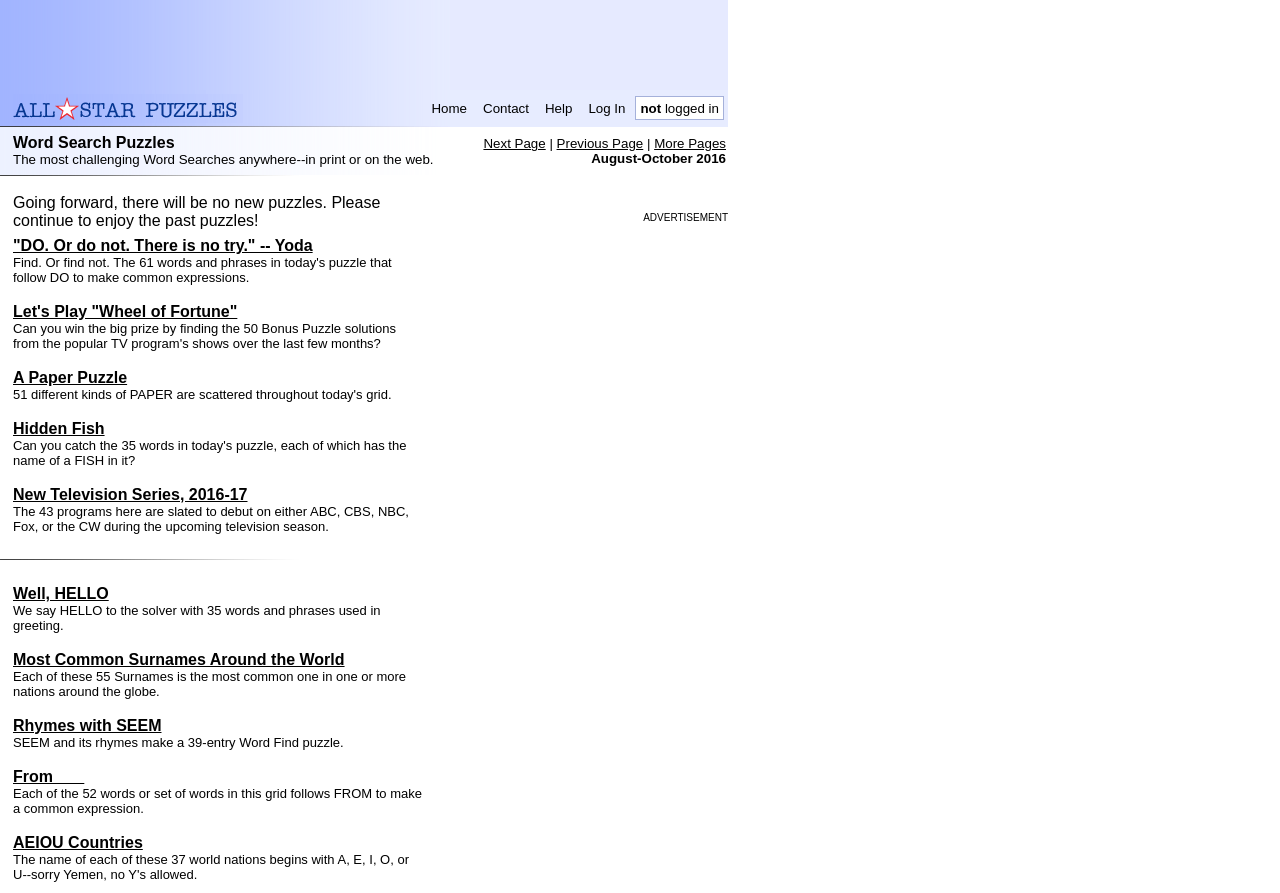Observe the image and answer the following question in detail: What is the name of the website?

The name of the website can be found in the top-left corner of the webpage, where it says 'All-Star Puzzles' in a link format.